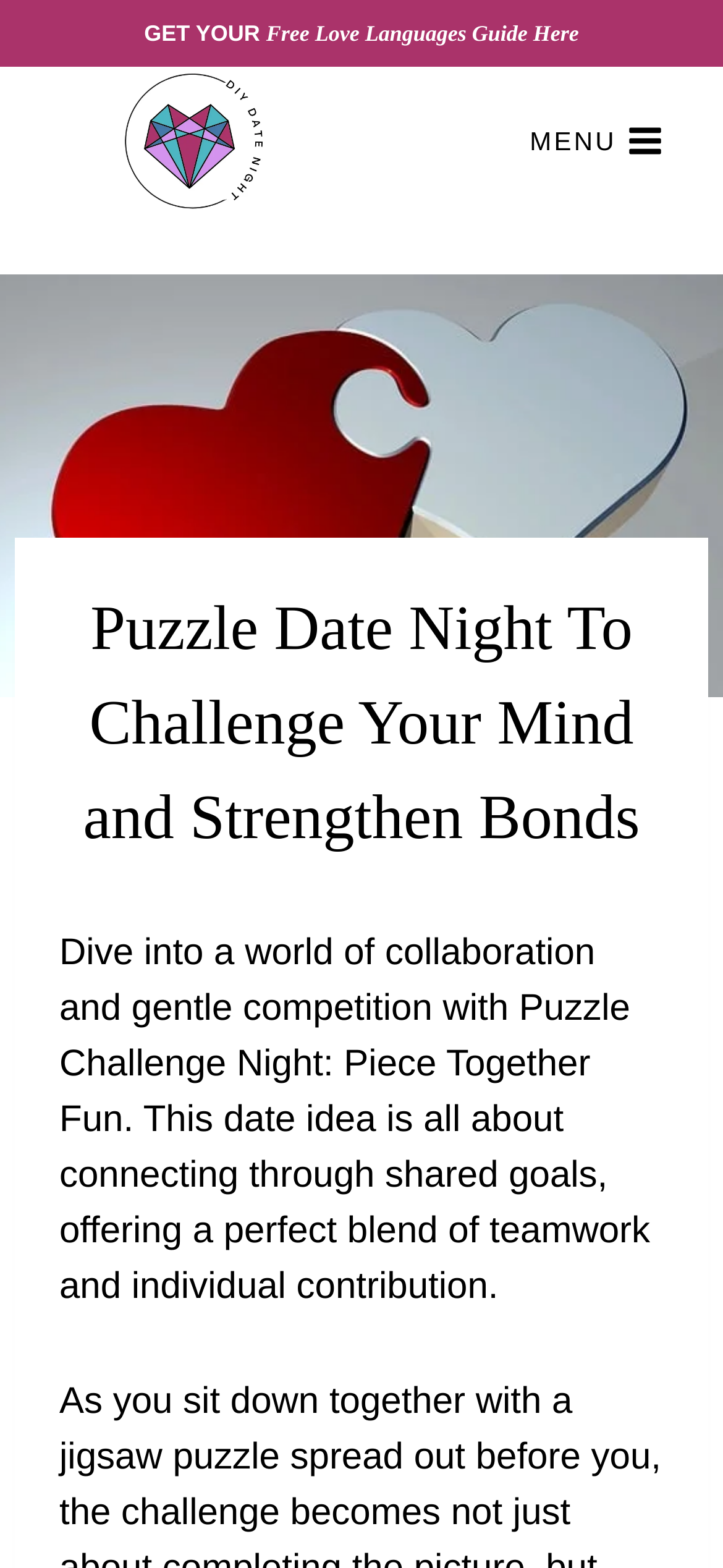Using the provided element description "Menu Toggle Menu", determine the bounding box coordinates of the UI element.

[0.711, 0.07, 0.938, 0.11]